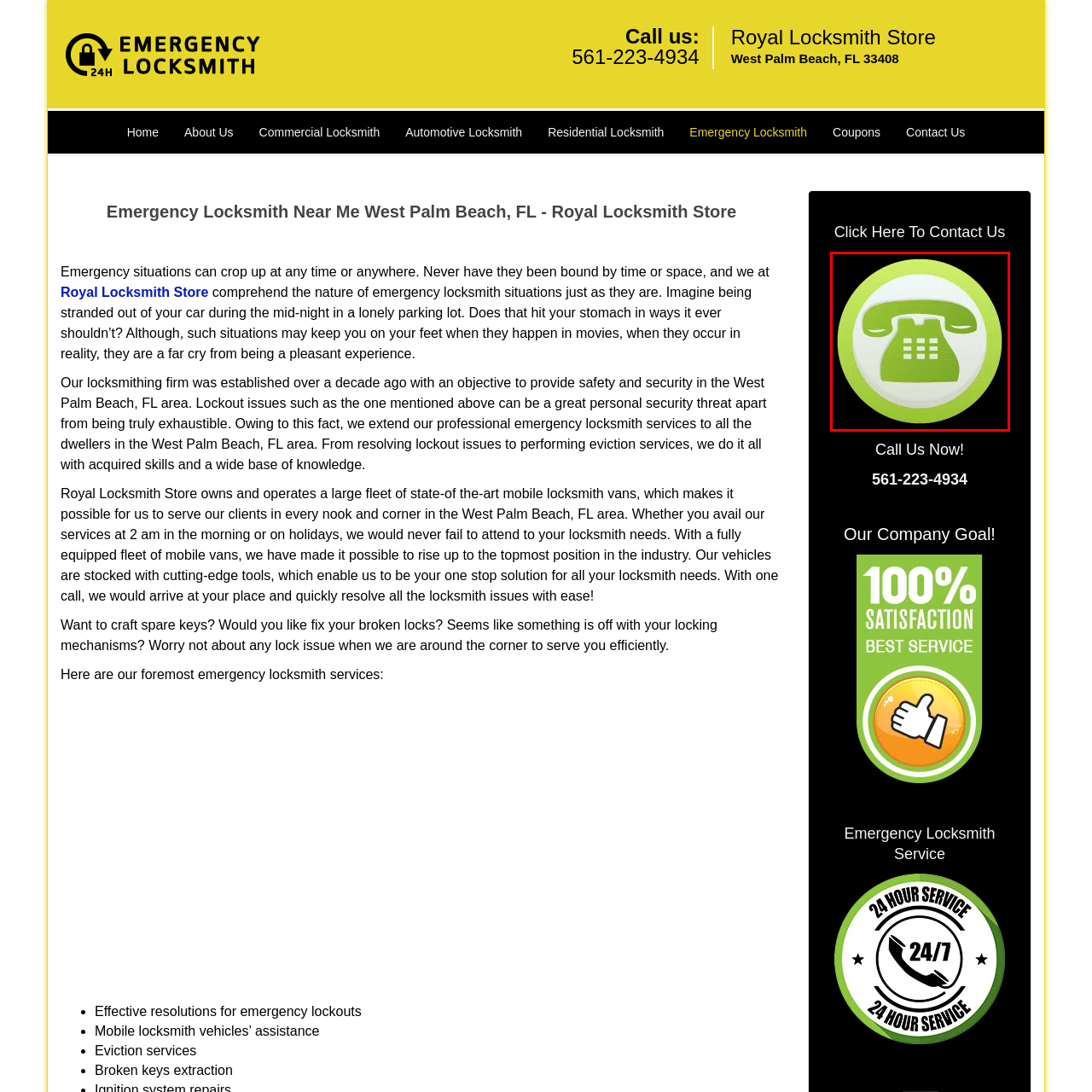What is the likely purpose of the icon?
Look at the image within the red bounding box and respond with a single word or phrase.

Call-to-action